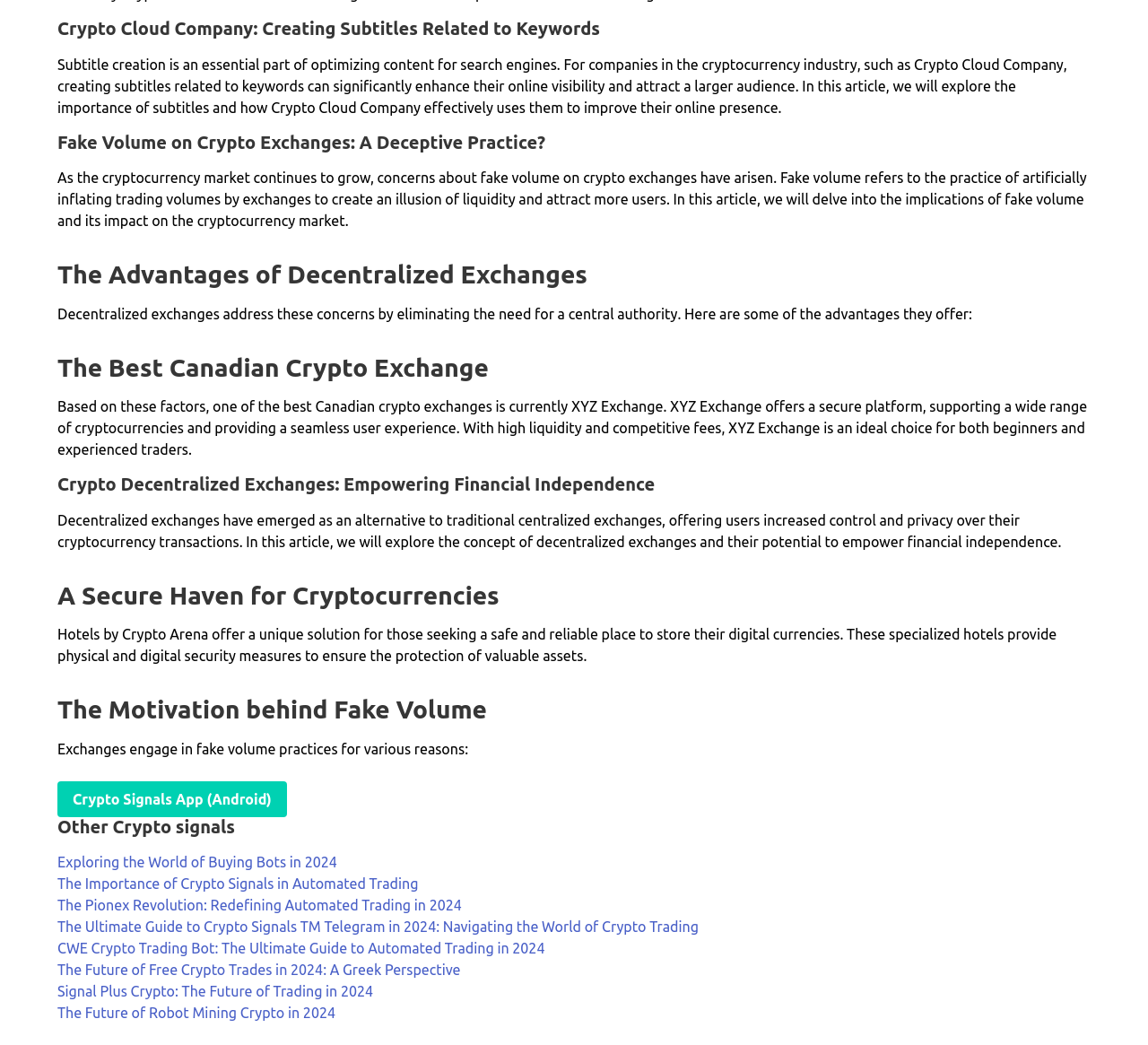Based on the element description "Crypto Signals App (Android)", predict the bounding box coordinates of the UI element.

[0.05, 0.747, 0.25, 0.782]